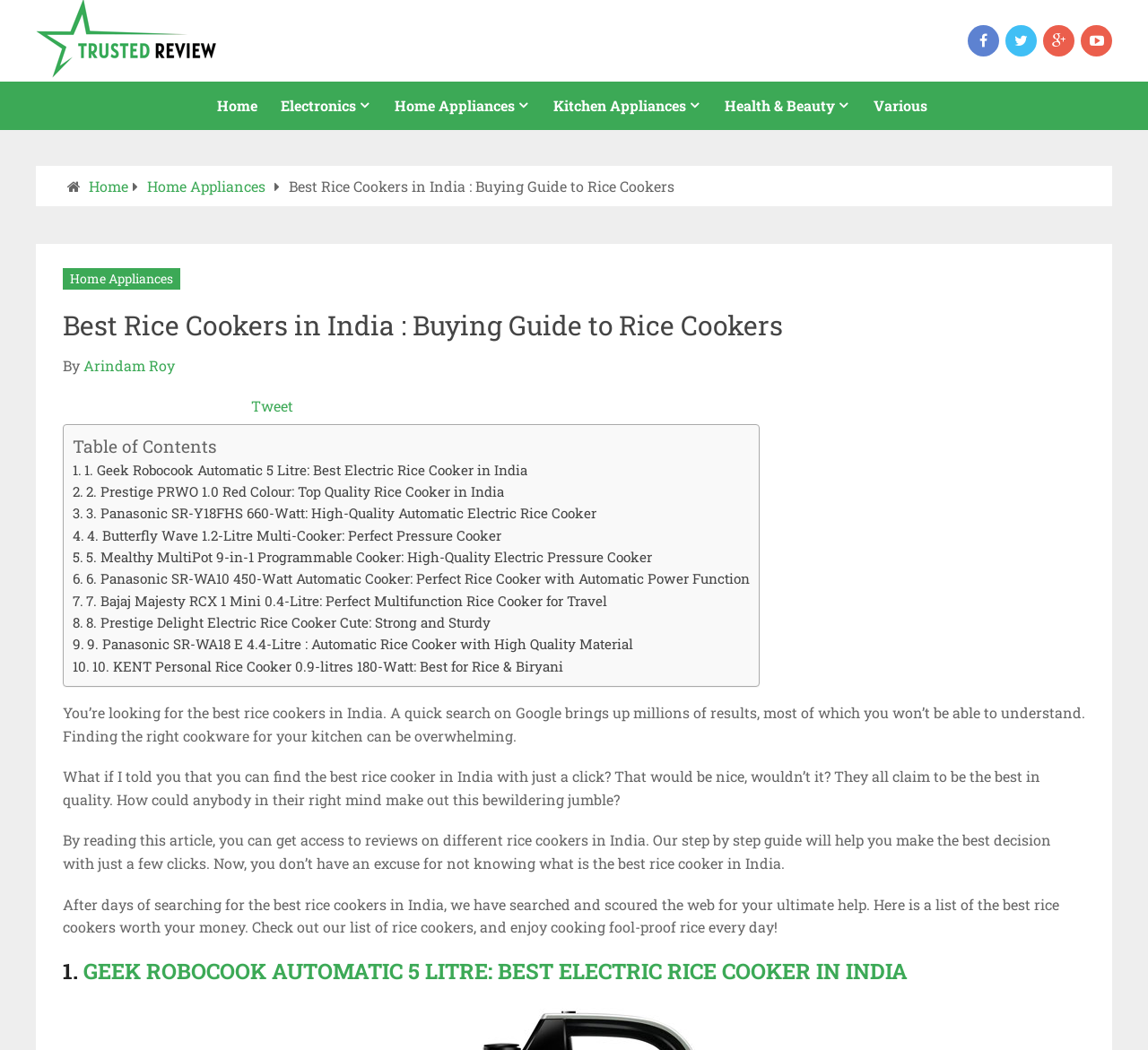Please identify the bounding box coordinates of the element on the webpage that should be clicked to follow this instruction: "Click on the '1. Geek Robocook Automatic 5 Litre: Best Electric Rice Cooker in India' link". The bounding box coordinates should be given as four float numbers between 0 and 1, formatted as [left, top, right, bottom].

[0.063, 0.439, 0.459, 0.456]